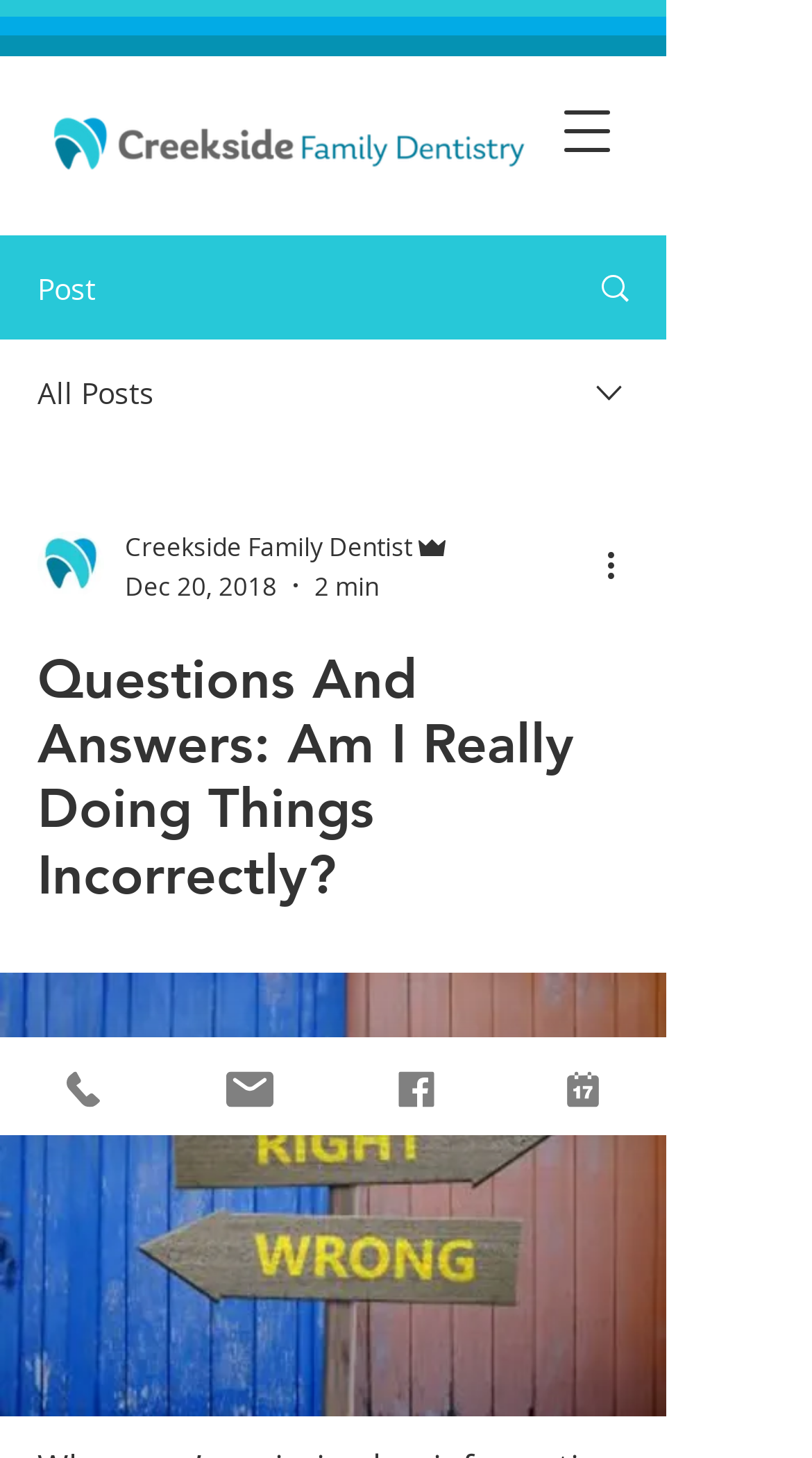Can you specify the bounding box coordinates for the region that should be clicked to fulfill this instruction: "Click on the post".

[0.695, 0.163, 0.818, 0.231]